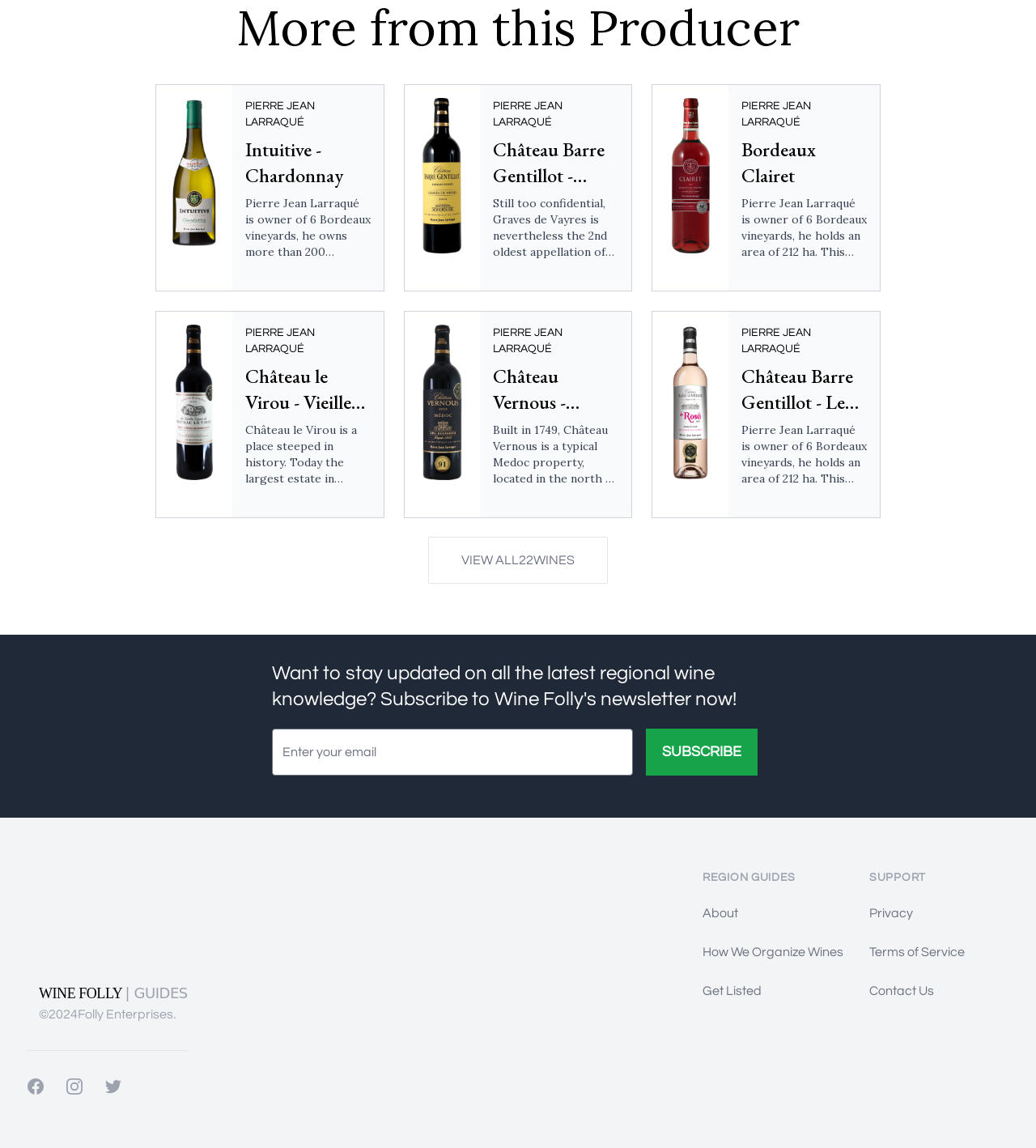Identify the bounding box coordinates of the section to be clicked to complete the task described by the following instruction: "Enter your email". The coordinates should be four float numbers between 0 and 1, formatted as [left, top, right, bottom].

[0.262, 0.635, 0.611, 0.676]